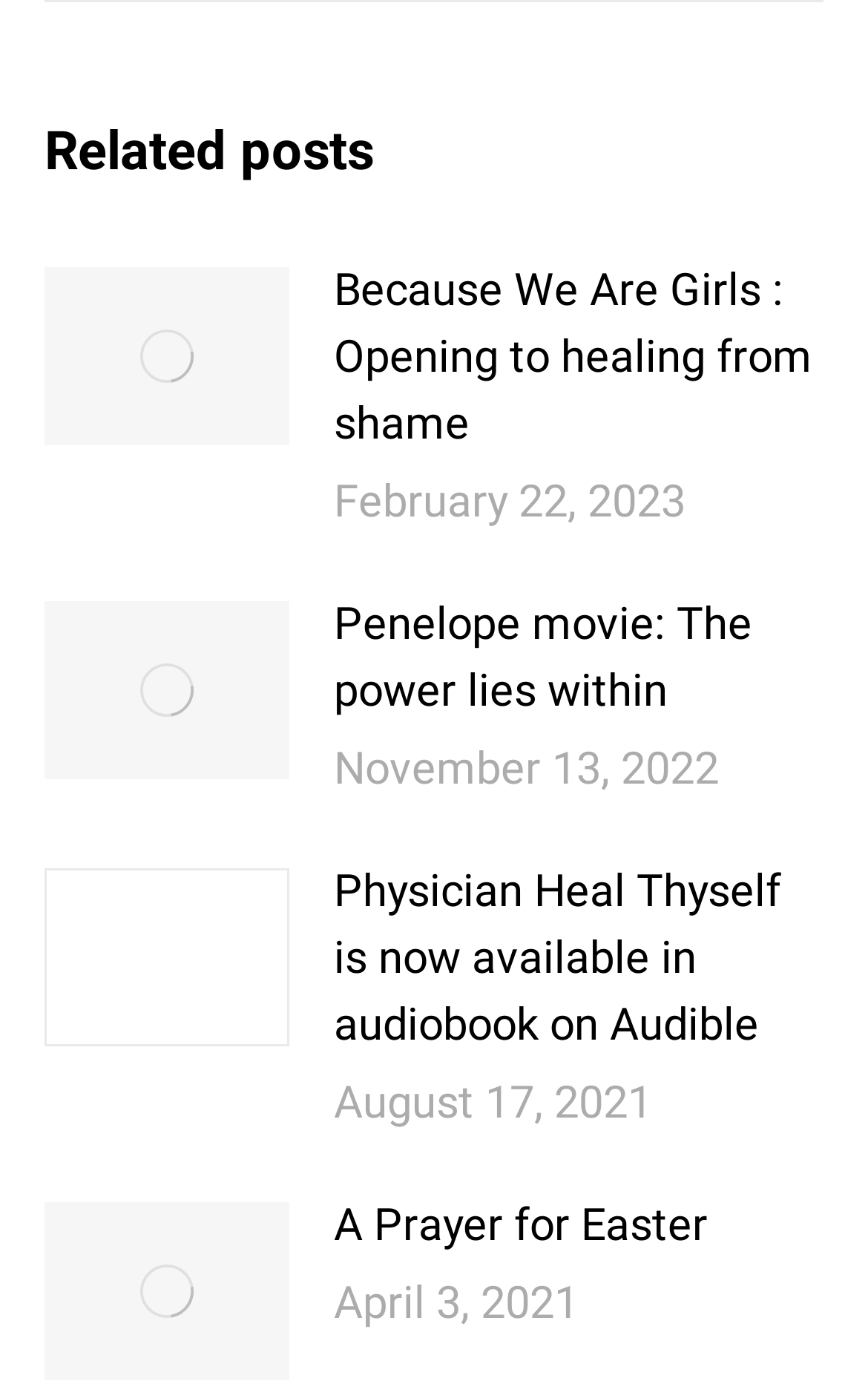Find the bounding box coordinates of the element's region that should be clicked in order to follow the given instruction: "read the article". The coordinates should consist of four float numbers between 0 and 1, i.e., [left, top, right, bottom].

None